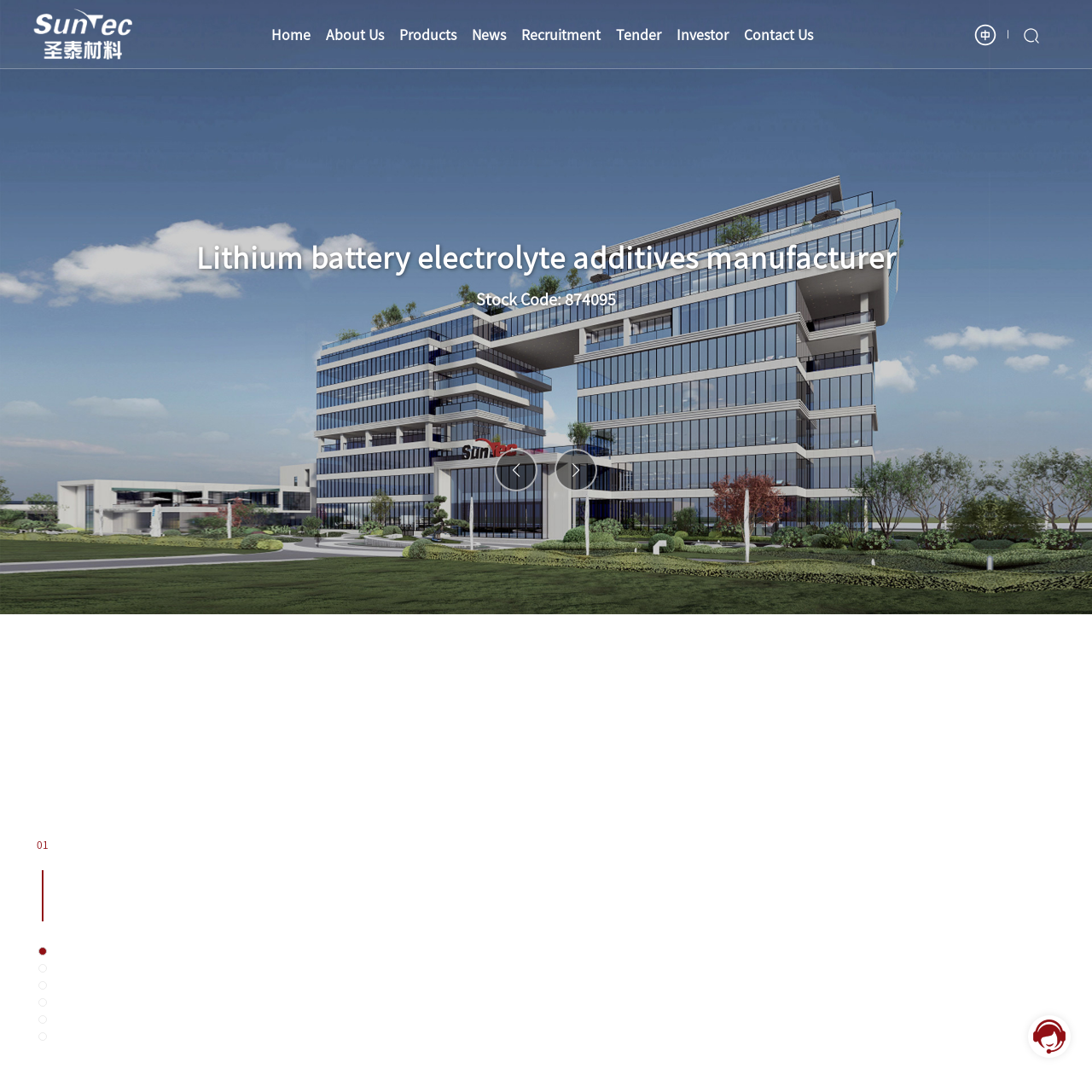Please find the bounding box coordinates of the element that needs to be clicked to perform the following instruction: "Go to next slide". The bounding box coordinates should be four float numbers between 0 and 1, represented as [left, top, right, bottom].

[0.508, 0.411, 0.547, 0.45]